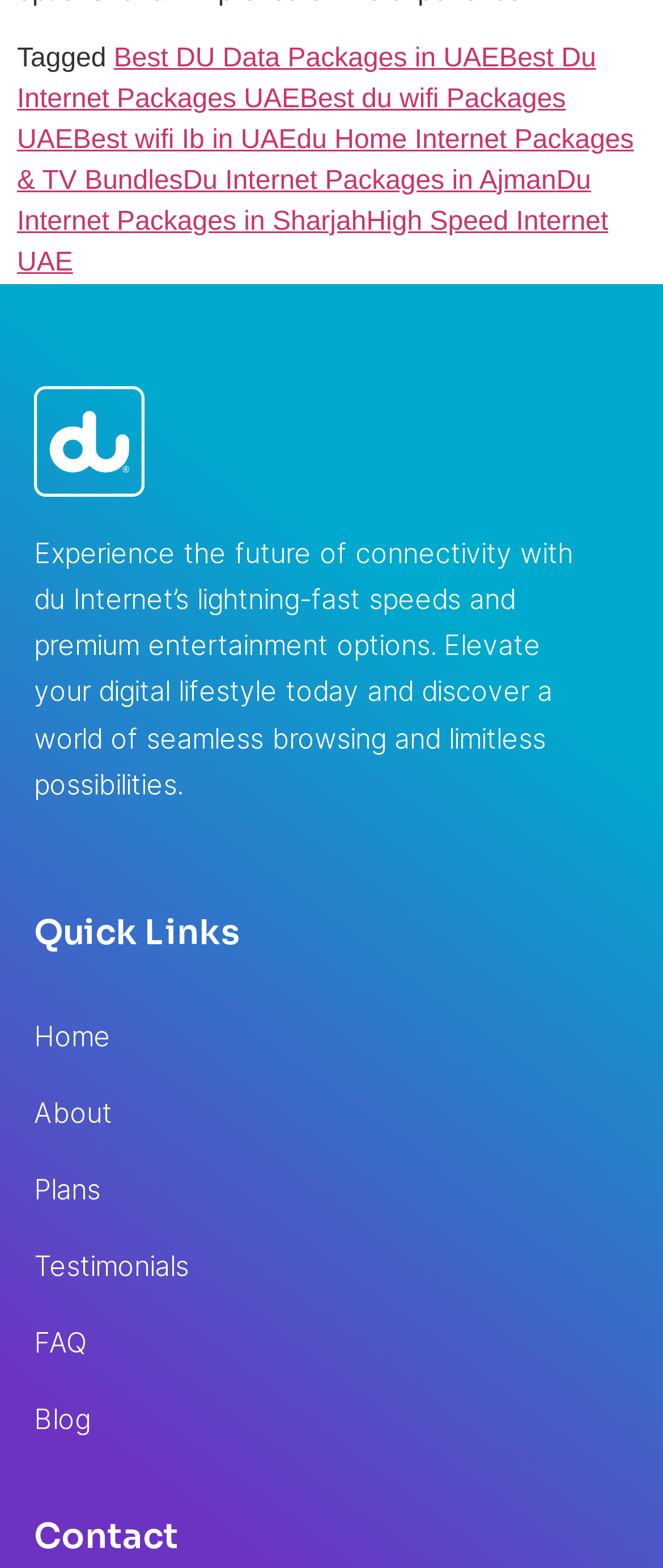Please specify the coordinates of the bounding box for the element that should be clicked to carry out this instruction: "Check the FAQ section". The coordinates must be four float numbers between 0 and 1, formatted as [left, top, right, bottom].

[0.051, 0.846, 0.285, 0.867]